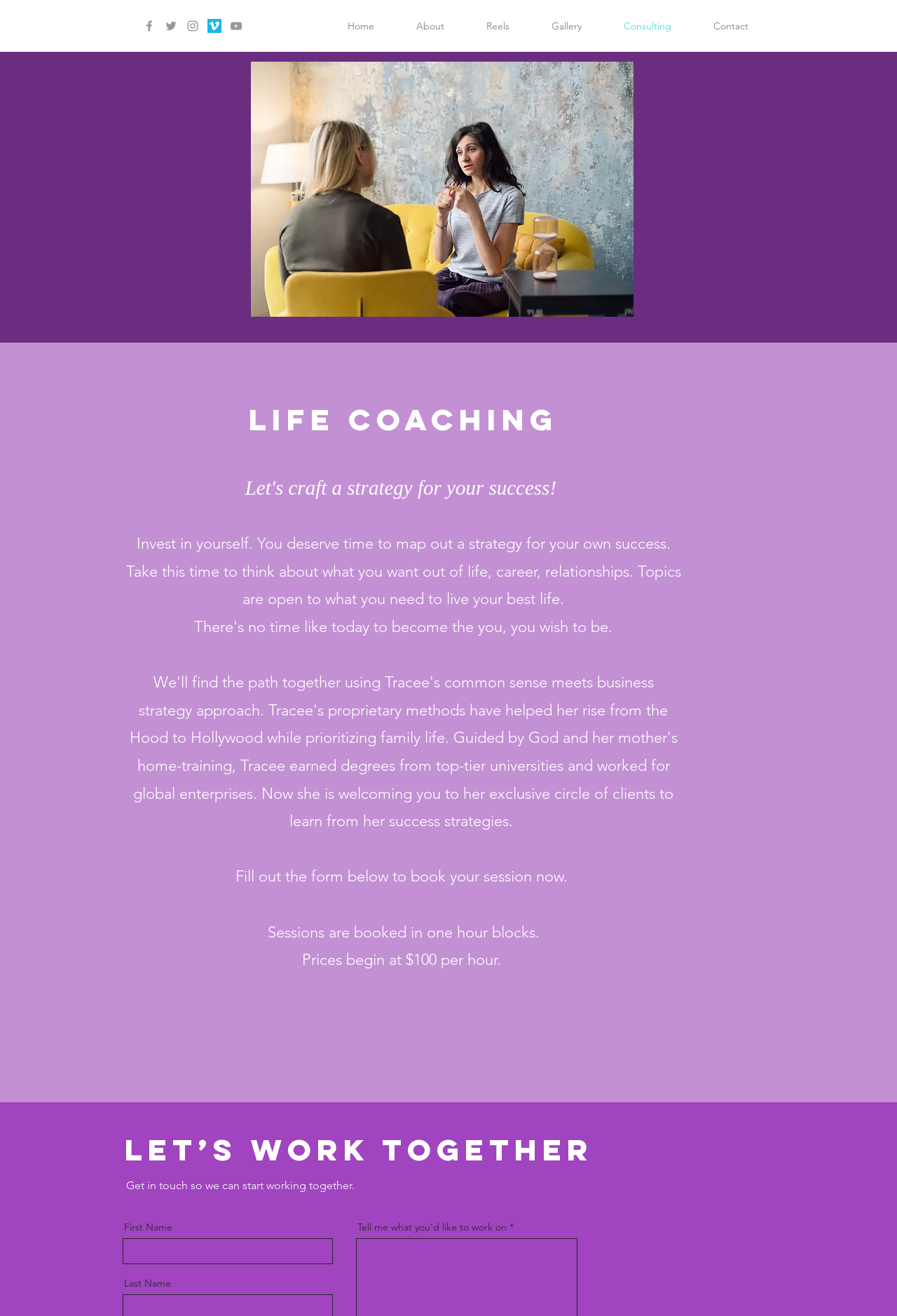Identify the bounding box for the described UI element. Provide the coordinates in (top-left x, top-left y, bottom-right x, bottom-right y) format with values ranging from 0 to 1: Consulting

[0.672, 0.006, 0.772, 0.033]